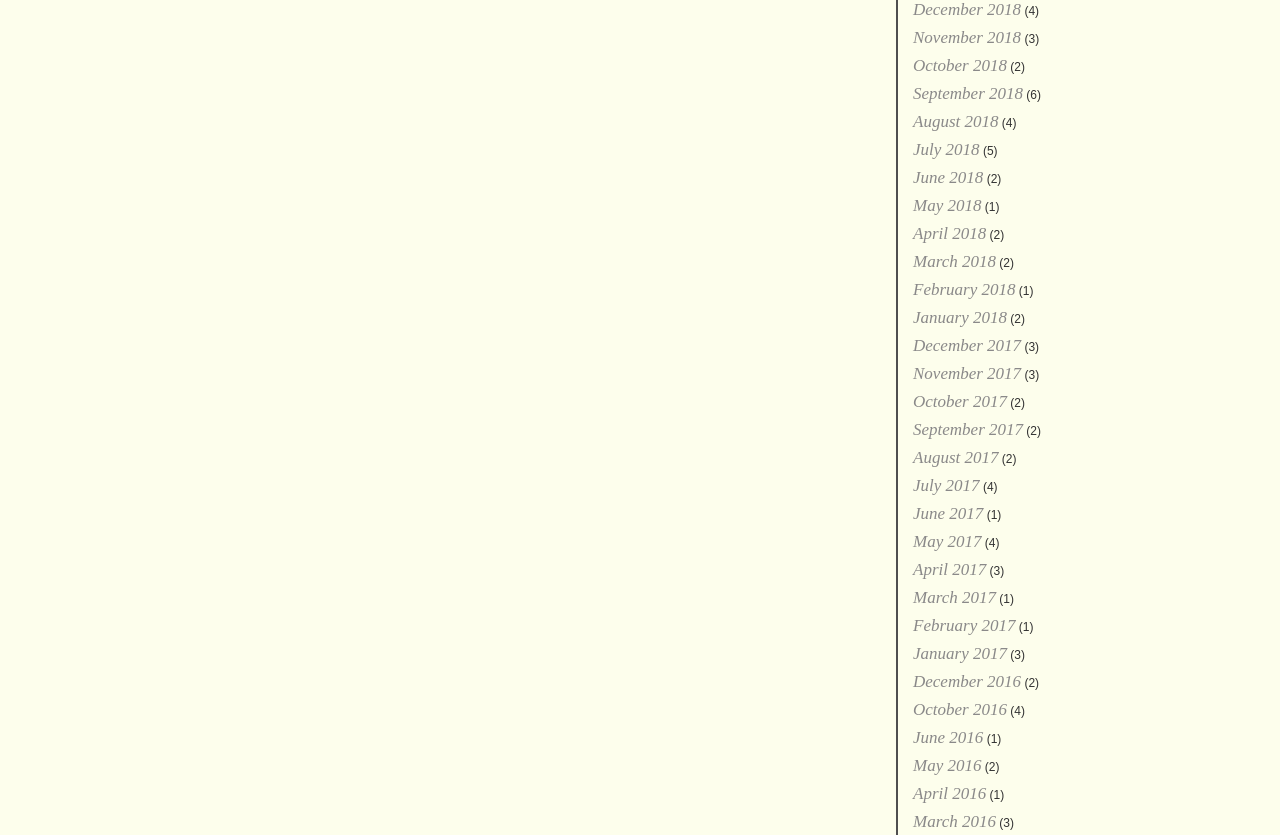Locate the bounding box coordinates of the UI element described by: "January 2017". The bounding box coordinates should consist of four float numbers between 0 and 1, i.e., [left, top, right, bottom].

[0.713, 0.771, 0.787, 0.794]